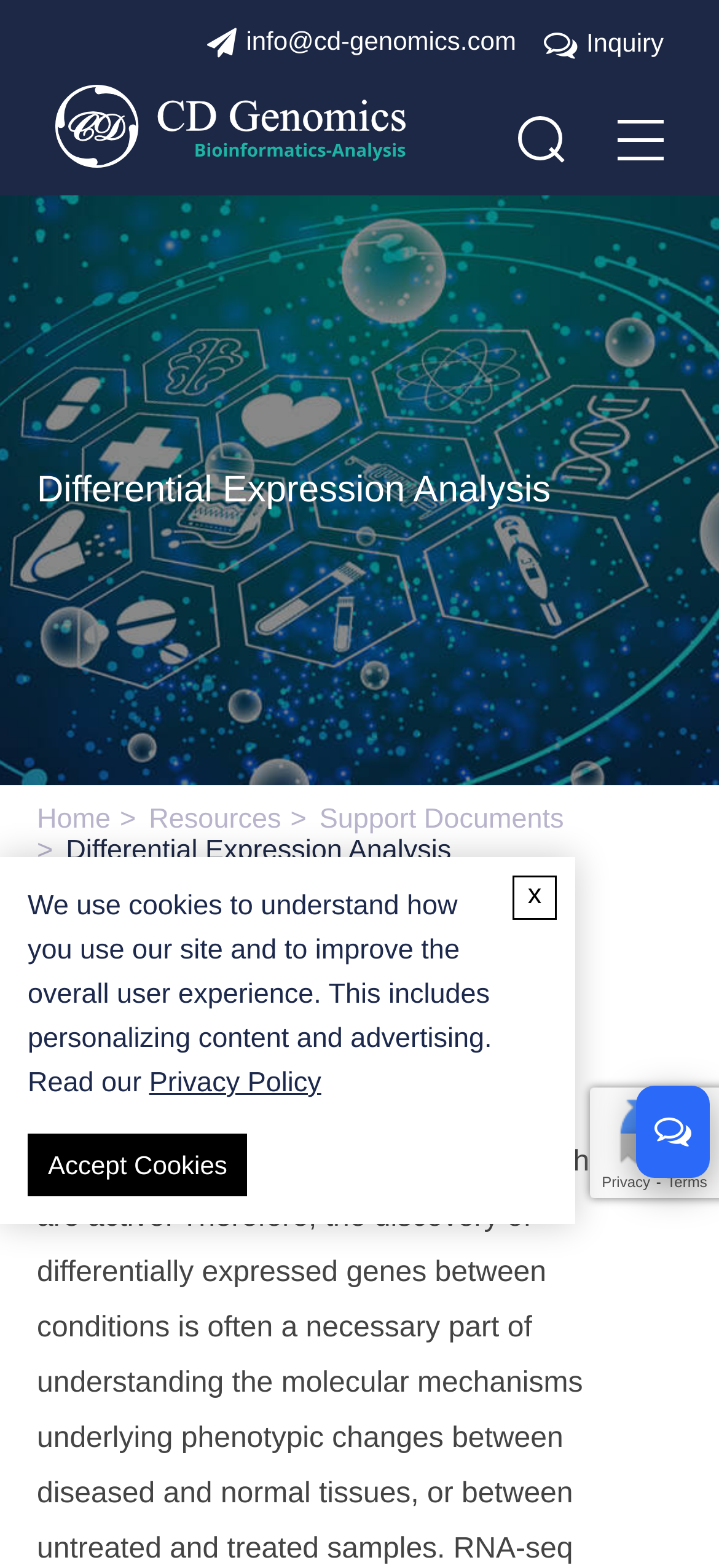Give the bounding box coordinates for the element described as: "alt="Bioinformatics Analysis – CD Genomics"".

[0.0, 0.092, 0.563, 0.112]